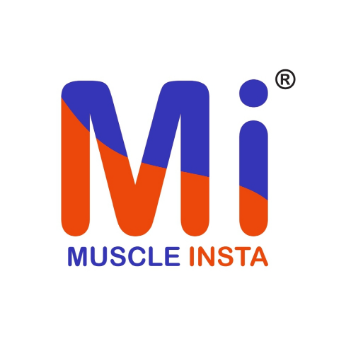Provide an in-depth description of the image you see.

The image showcases the logo of "Muscle Insta," prominently featuring the stylized letters "Mi" in bold fonts. The design utilizes a vibrant color palette, combining deep blue and energetic orange hues, which create a striking visual contrast. Below the initials, the full name "MUSCLE INSTA" is displayed in a clear, modern typeface, emphasizing the brand's identity. The logo conveys a sense of strength and vitality, likely reflecting the company's focus on fitness and wellness-related products or services. The registered trademark symbol (®) denotes the brand's trademarked status, indicating its established presence in the market. Overall, this logo represents a dynamic and energetic brand committed to the muscle and fitness community.